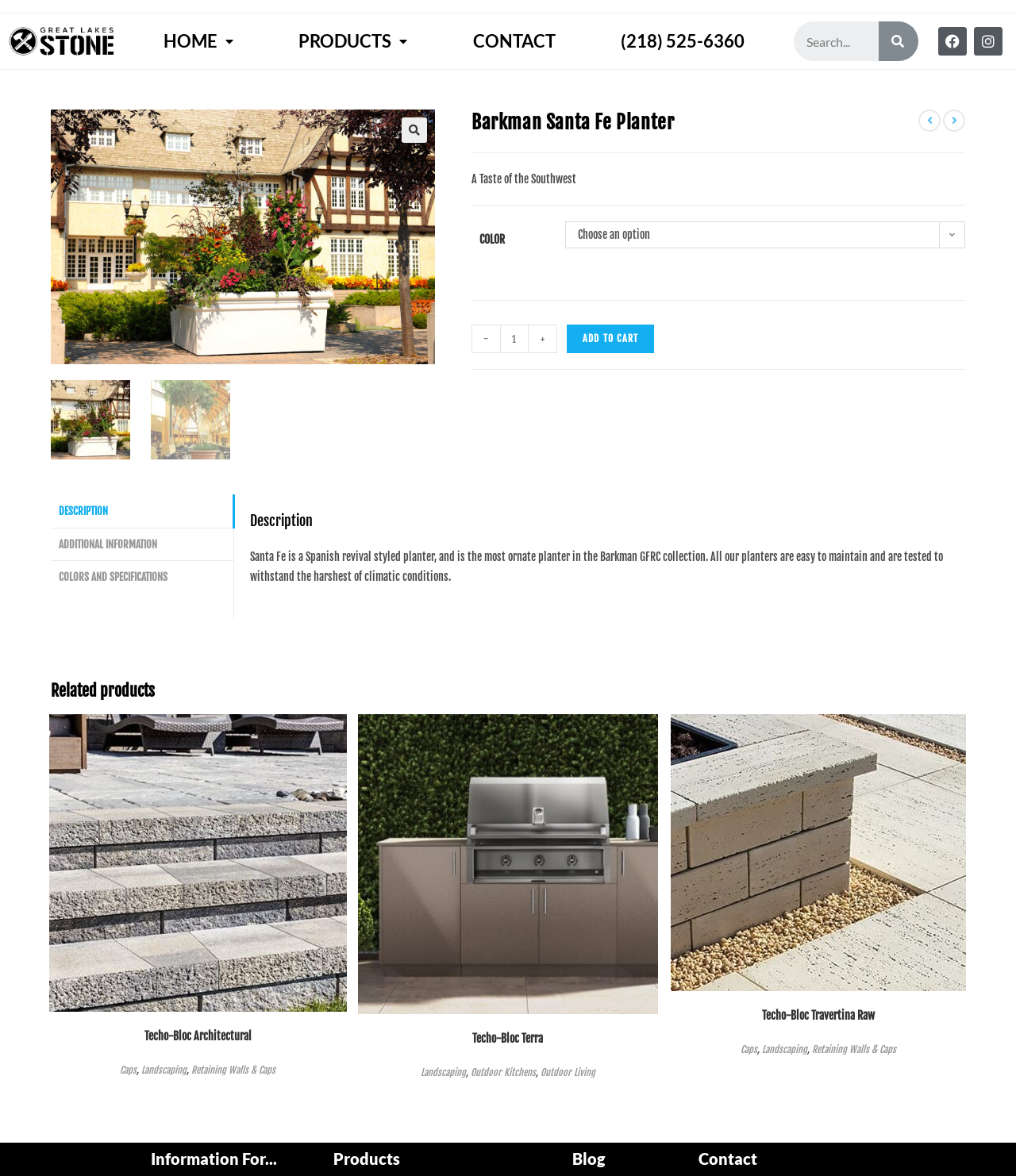Based on the element description: "Retaining Walls & Caps", identify the UI element and provide its bounding box coordinates. Use four float numbers between 0 and 1, [left, top, right, bottom].

[0.799, 0.887, 0.882, 0.897]